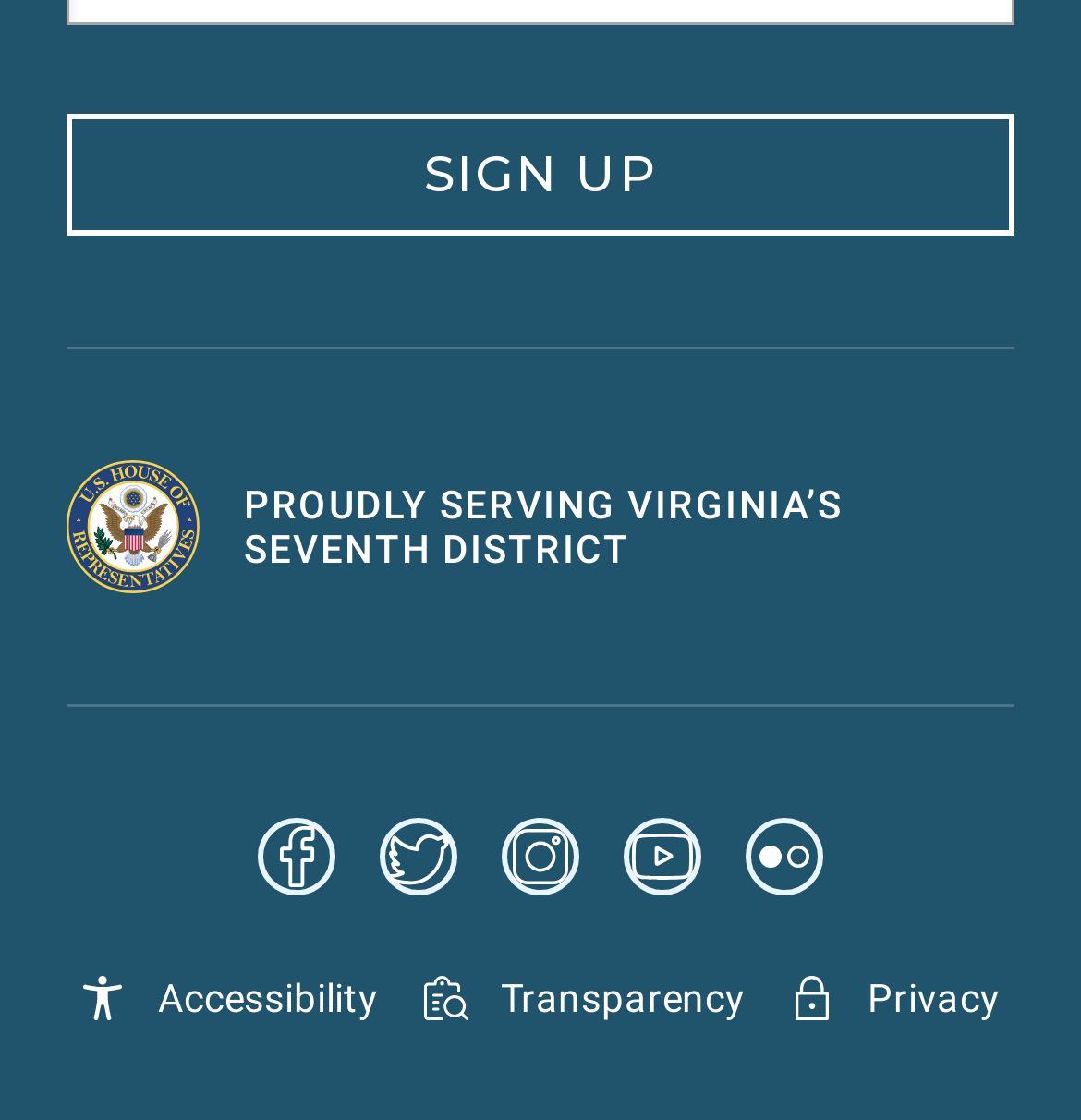Determine the bounding box coordinates of the section to be clicked to follow the instruction: "Access Accessibility page". The coordinates should be given as four float numbers between 0 and 1, formatted as [left, top, right, bottom].

[0.074, 0.861, 0.35, 0.921]